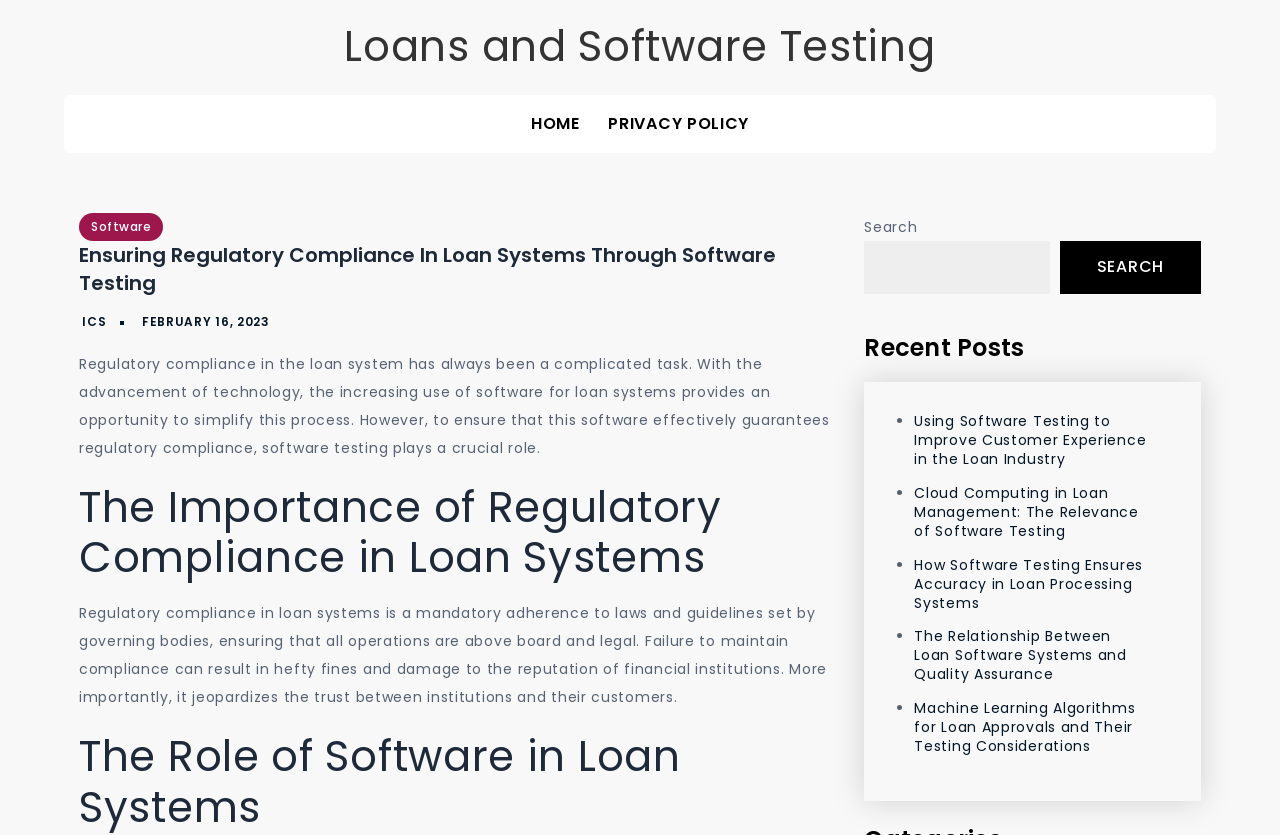Please respond in a single word or phrase: 
What is the purpose of the links at the top of the webpage?

Navigation